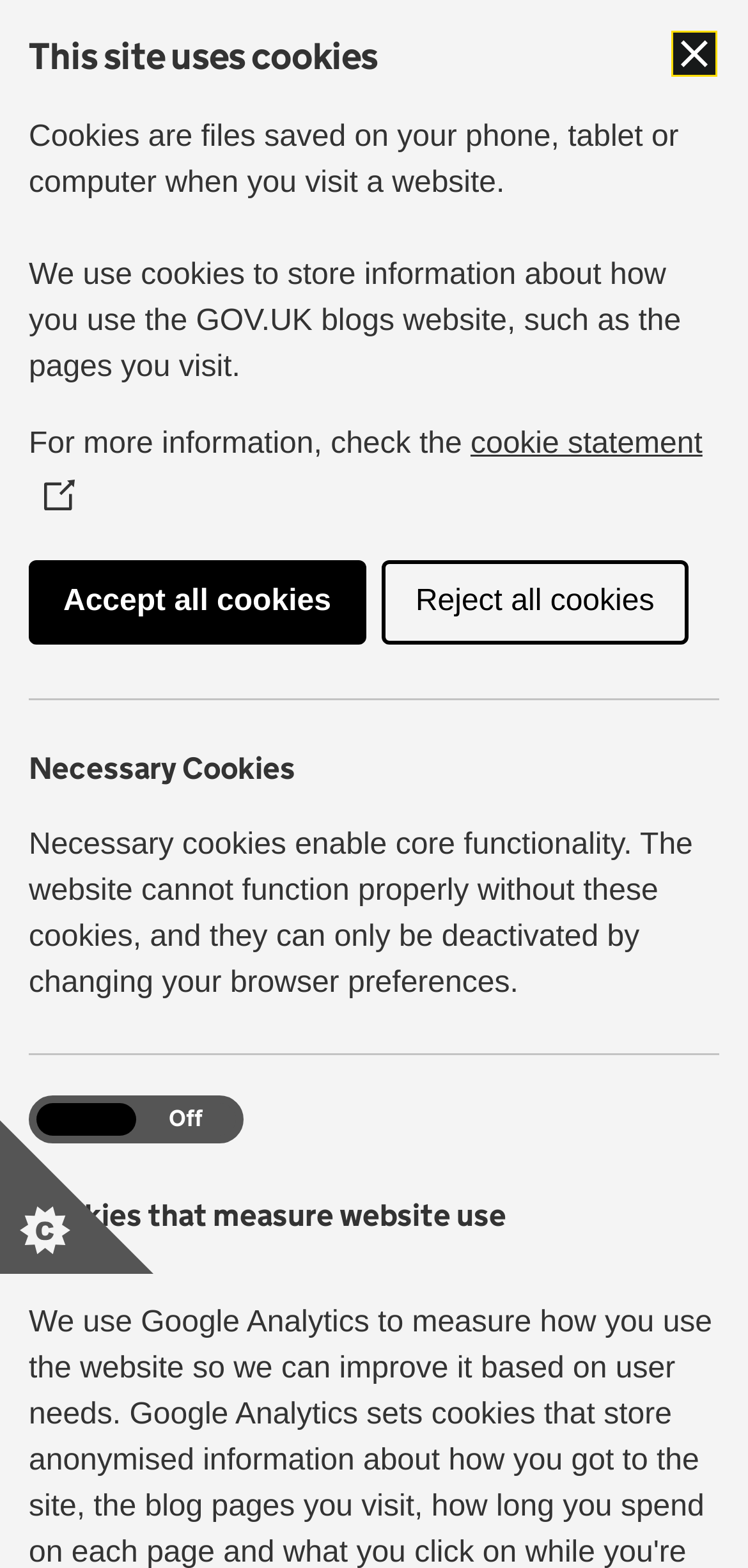Give a one-word or short-phrase answer to the following question: 
What is the name of the organisation mentioned in the article?

Civil Service